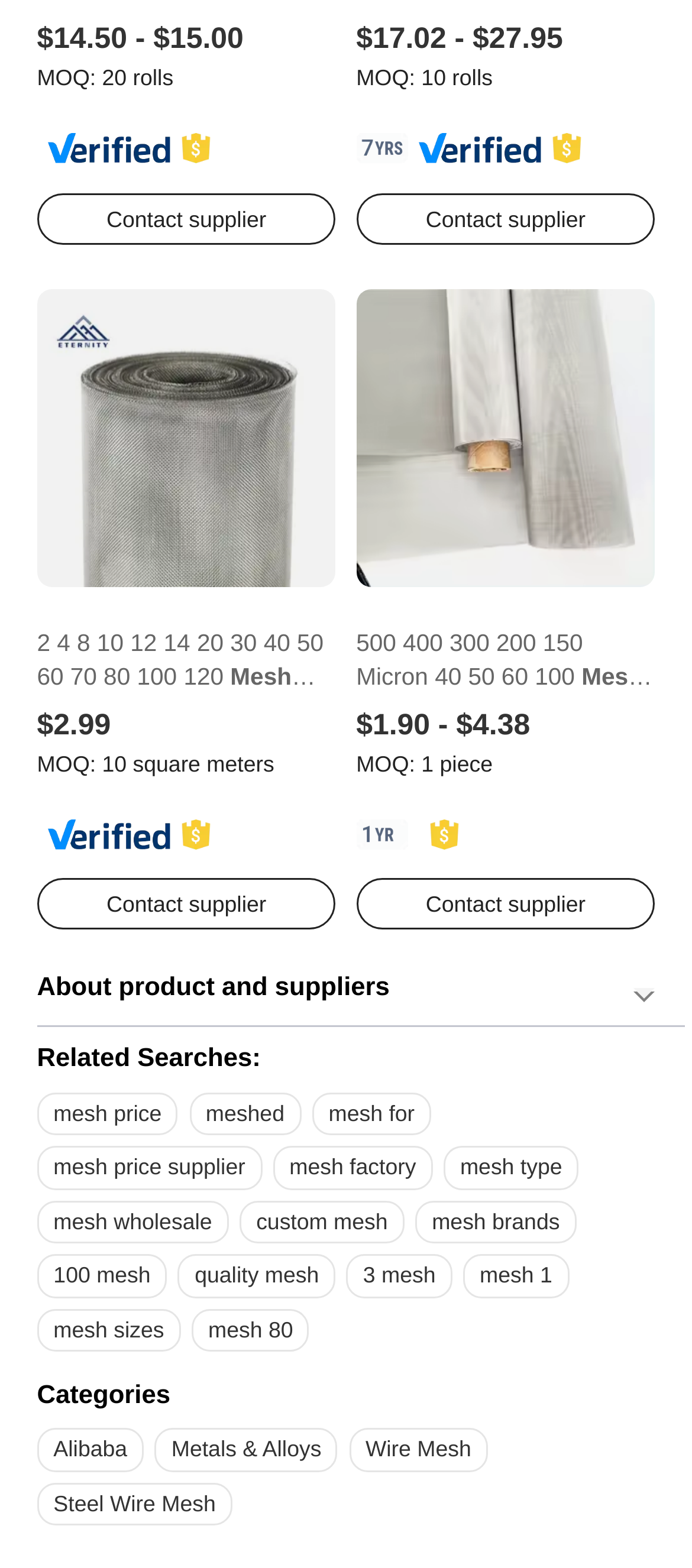What is the purpose of steel mesh?
Please use the image to provide a one-word or short phrase answer.

As a barrier for various objects